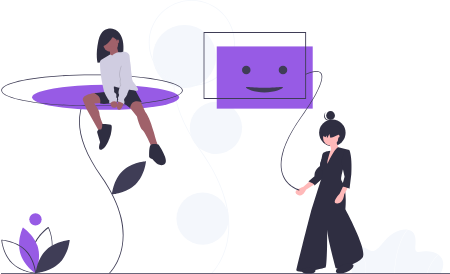What is the color of the plant accent?
Based on the image, respond with a single word or phrase.

Purple